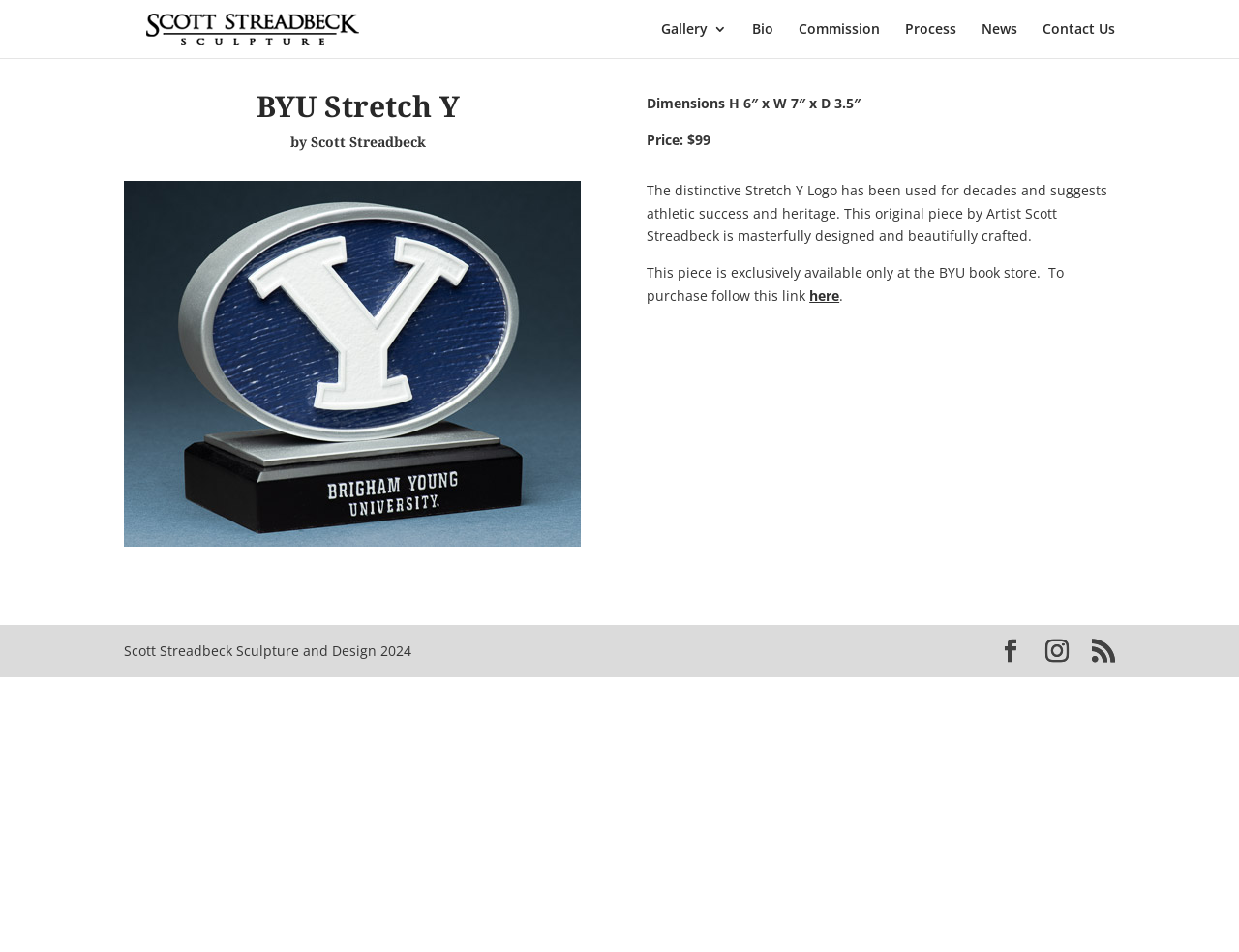What is the name of the artist? Based on the screenshot, please respond with a single word or phrase.

Scott Streadbeck